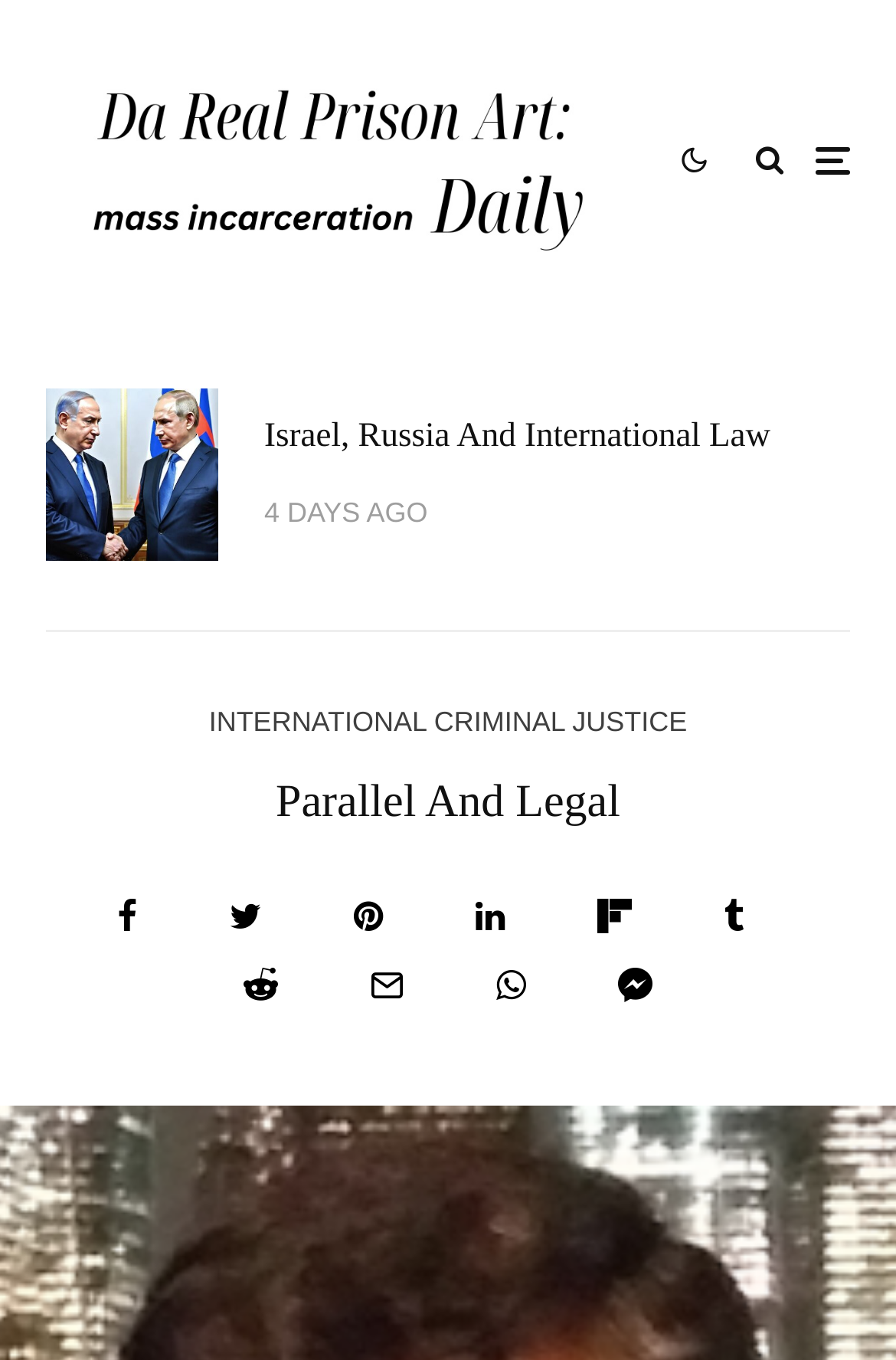Please identify the bounding box coordinates of the element's region that I should click in order to complete the following instruction: "Read the article titled Parallel And Legal". The bounding box coordinates consist of four float numbers between 0 and 1, i.e., [left, top, right, bottom].

[0.051, 0.553, 0.949, 0.61]